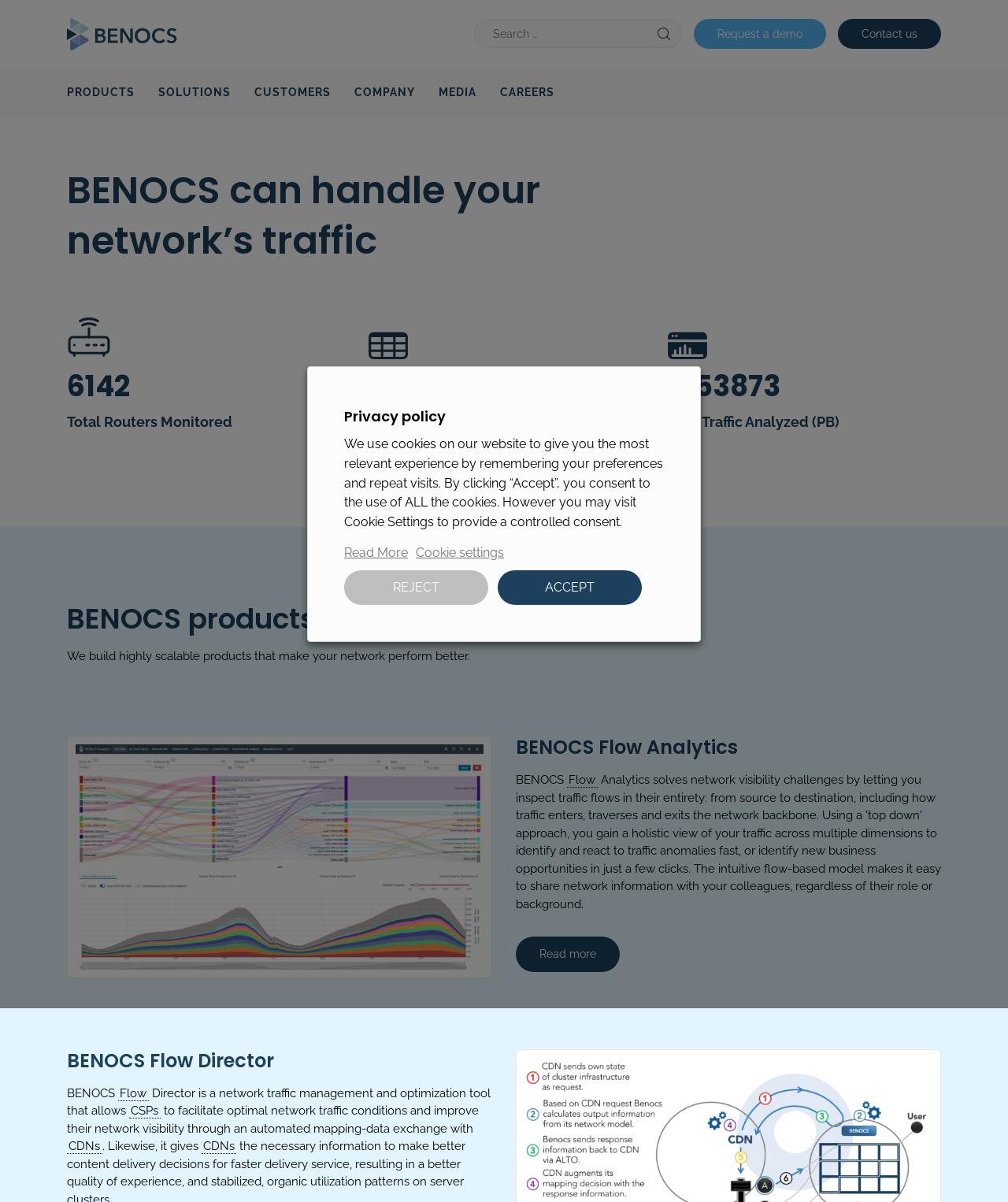Explain in detail what you observe on this webpage.

The webpage is about BENOCS, a next-generation network telemetry and analytics solution. At the top, there is a logo and a search bar with a search button. On the right side of the top section, there are links to "Request a demo" and "Contact us". Below the top section, there is a navigation menu with links to "PRODUCTS", "SOLUTIONS", "CUSTOMERS", "COMPANY", "MEDIA", and "CAREERS".

The main content of the webpage is divided into sections. The first section has a heading that reads "BENOCS can handle your network’s traffic" and features three columns with icons and statistics. The first column has a router icon and the number "6142", which represents the total routers monitored. The second column has a BGP table icon and the number "2811950662", which represents the total BGP table entries. The third column has a traffic icon and the number "1453873", which represents the total traffic analyzed in petabytes.

Below this section, there is a heading that reads "BENOCS products" and a paragraph of text that describes the products. There is also a link to "Screenshot BENOCS Flow Analytics" with an image of the screenshot. Further down, there are two sections that describe BENOCS Flow Analytics and BENOCS Flow Director, respectively. Each section has a heading, a link to the product, and a brief description of the product.

At the bottom of the webpage, there is a cookie consent dialog with a heading that reads "Privacy policy". The dialog explains the use of cookies on the website and provides options to accept or reject the use of cookies.